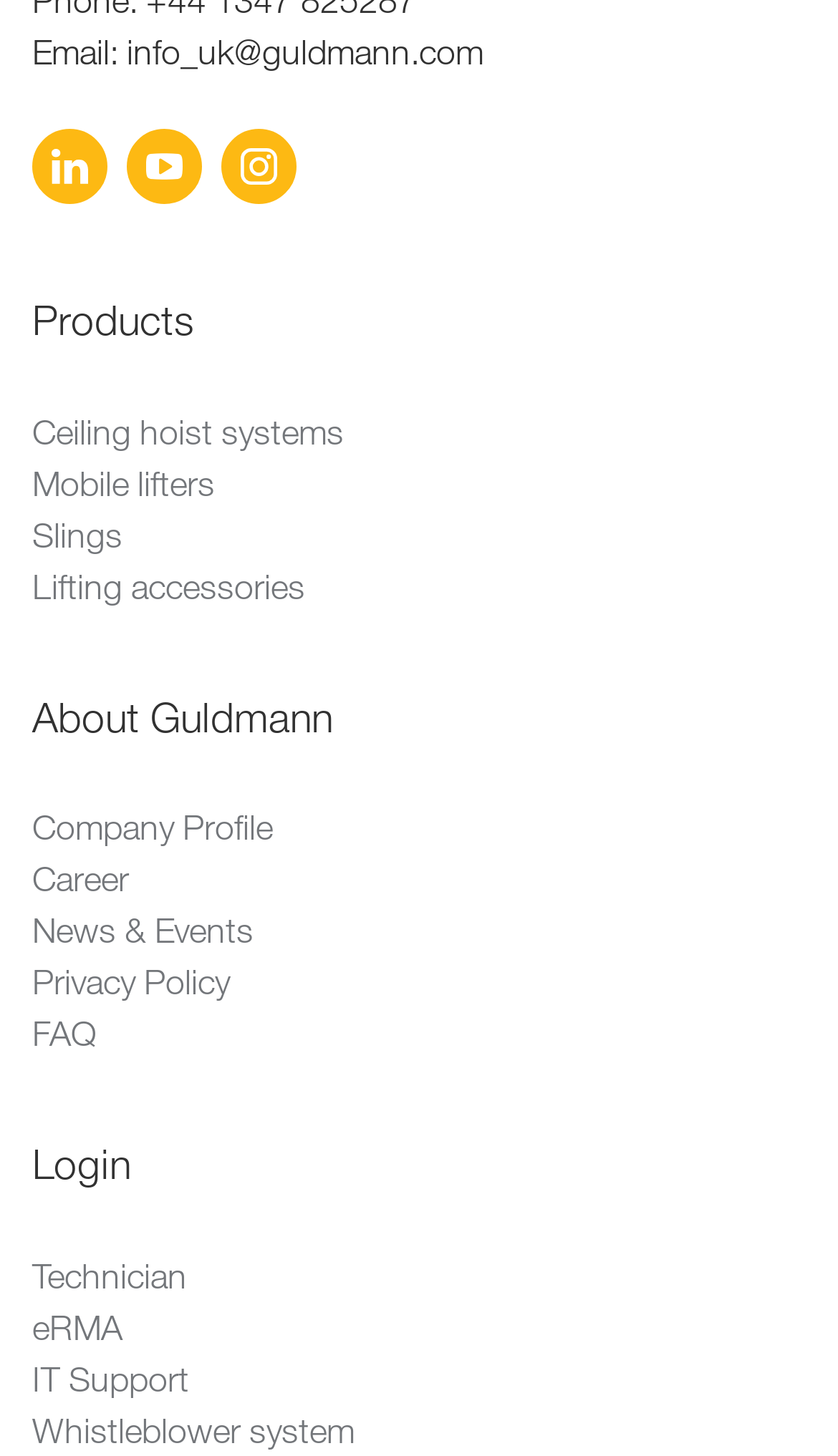Answer the question using only a single word or phrase: 
What is the email address provided?

info_uk@guldmann.com